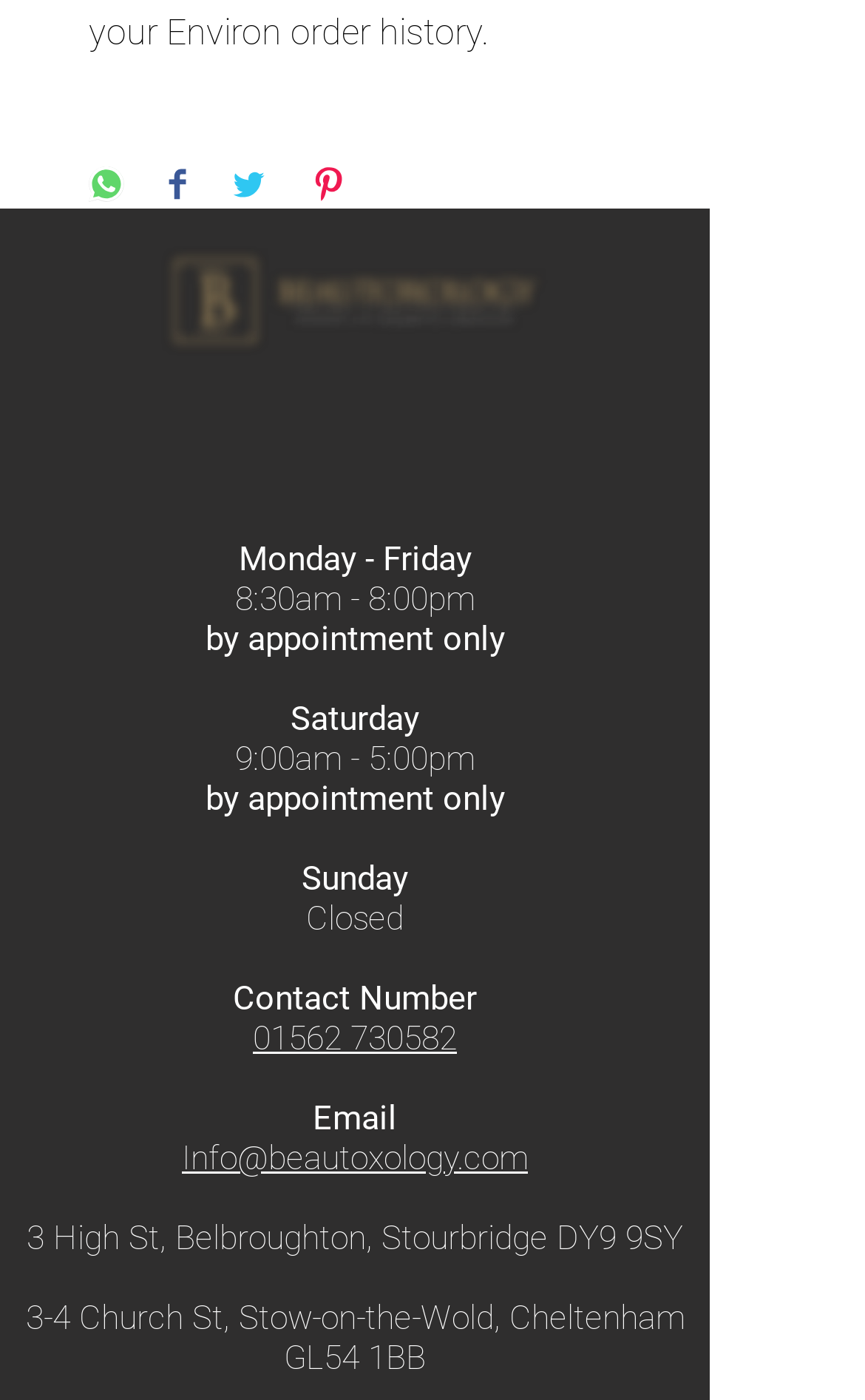Find the bounding box coordinates for the element that must be clicked to complete the instruction: "Visit Facebook page". The coordinates should be four float numbers between 0 and 1, indicated as [left, top, right, bottom].

[0.303, 0.281, 0.392, 0.337]